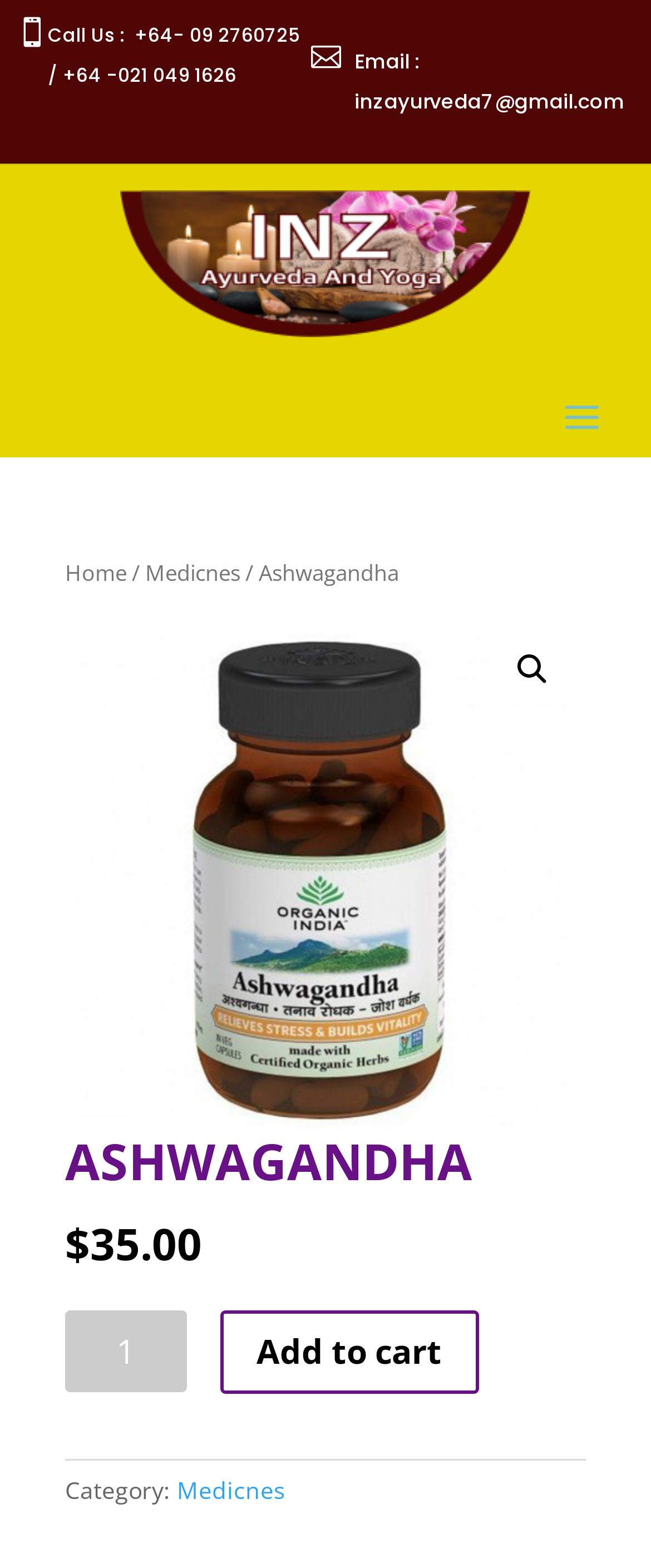Generate a detailed explanation of the webpage's features and information.

The webpage is about Ashwagandha, a herbal supplement, and is presented by INZ Ayurveda. At the top left corner, there is a small icon and a "Call Us" section with two phone numbers. Next to it, there is an email address. 

Below the top section, there is a large image that takes up most of the width of the page. Above the image, there is a navigation menu with links to "Home", "Medicines", and the current page "Ashwagandha". 

On the right side of the image, there is a search icon. Below the image, there is a heading "ASHWAGANDHA" in a large font. Under the heading, the price of the supplement is displayed as "$35.00". 

Next to the price, there is a quantity selector and an "Add to cart" button. At the bottom of the page, there is a category section with a link to "Medicines".